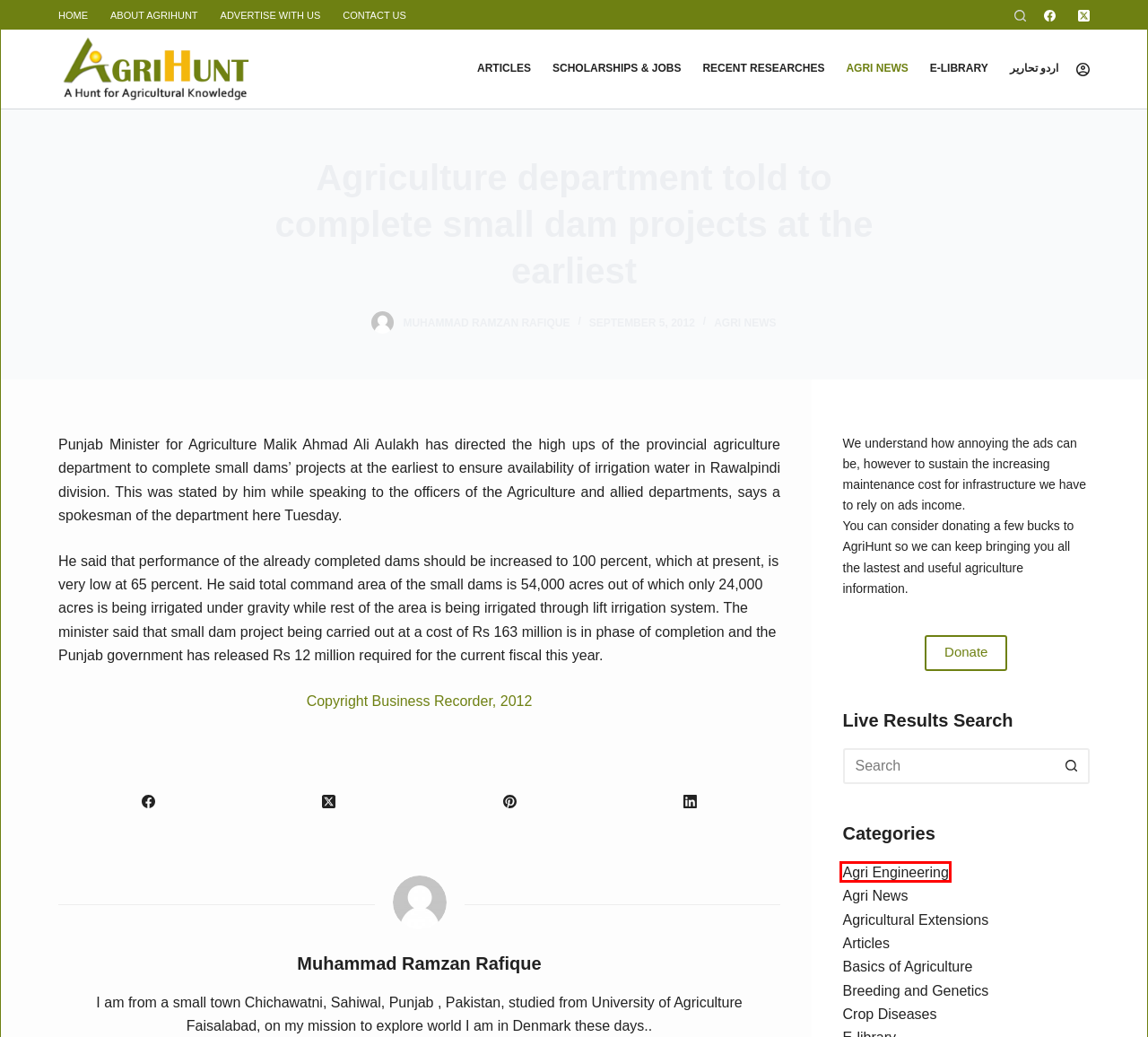You have been given a screenshot of a webpage with a red bounding box around a UI element. Select the most appropriate webpage description for the new webpage that appears after clicking the element within the red bounding box. The choices are:
A. Advertisers - AgriHunt - A Hunt for Agricultural Knowledge
B. Agri Engineering - AgriHunt - A Hunt for Agricultural Knowledge
C. About AgriHunt - AgriHunt - A Hunt for Agricultural Knowledge
D. Donate
E. Crop Diseases - AgriHunt - A Hunt for Agricultural Knowledge
F. Articles - AgriHunt - A Hunt for Agricultural Knowledge
G. E-library - AgriHunt - A Hunt for Agricultural Knowledge
H. Muhammad Ramzan Rafique, Author at AgriHunt - A Hunt for Agricultural Knowledge

B